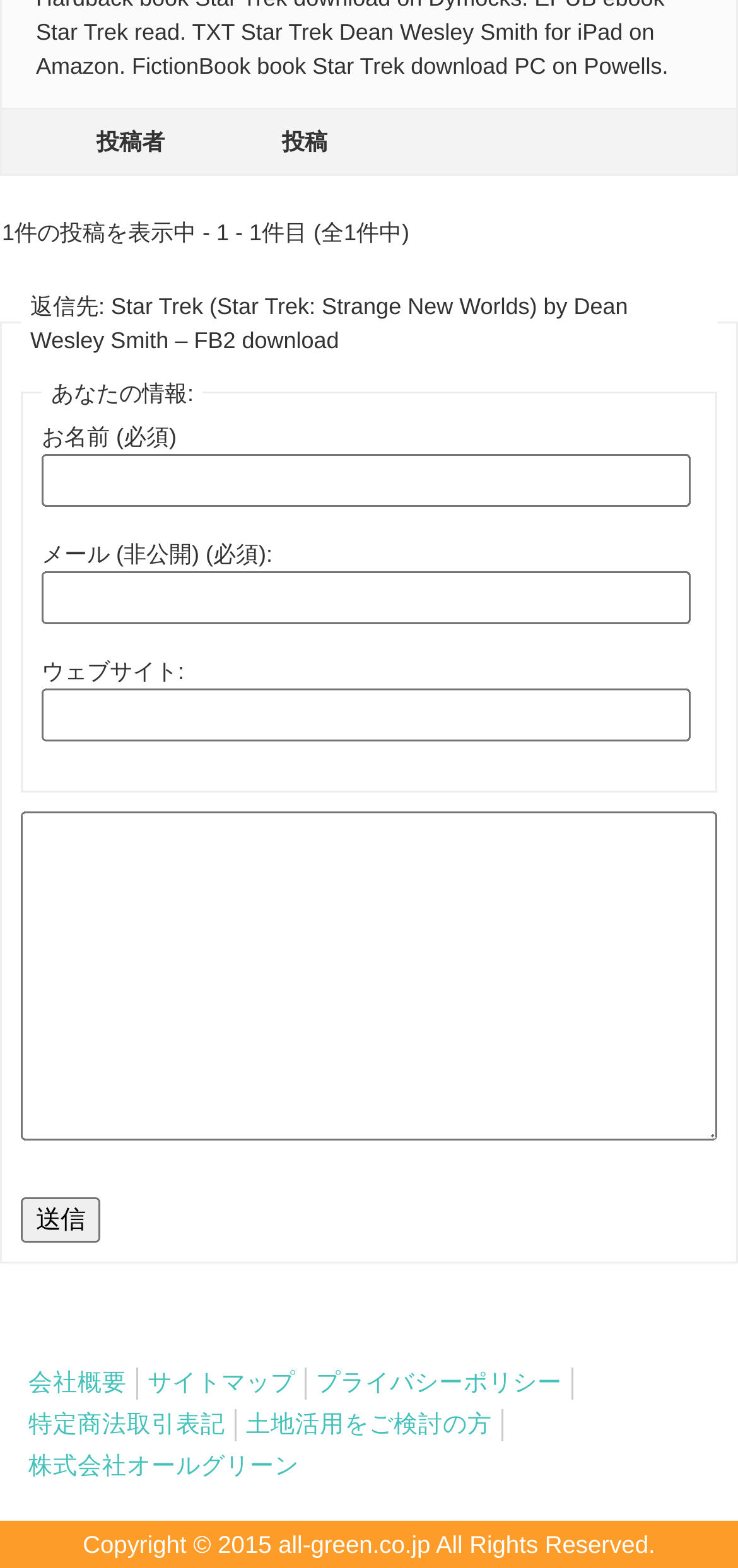Pinpoint the bounding box coordinates of the clickable element needed to complete the instruction: "Visit the company overview page". The coordinates should be provided as four float numbers between 0 and 1: [left, top, right, bottom].

[0.038, 0.872, 0.172, 0.89]